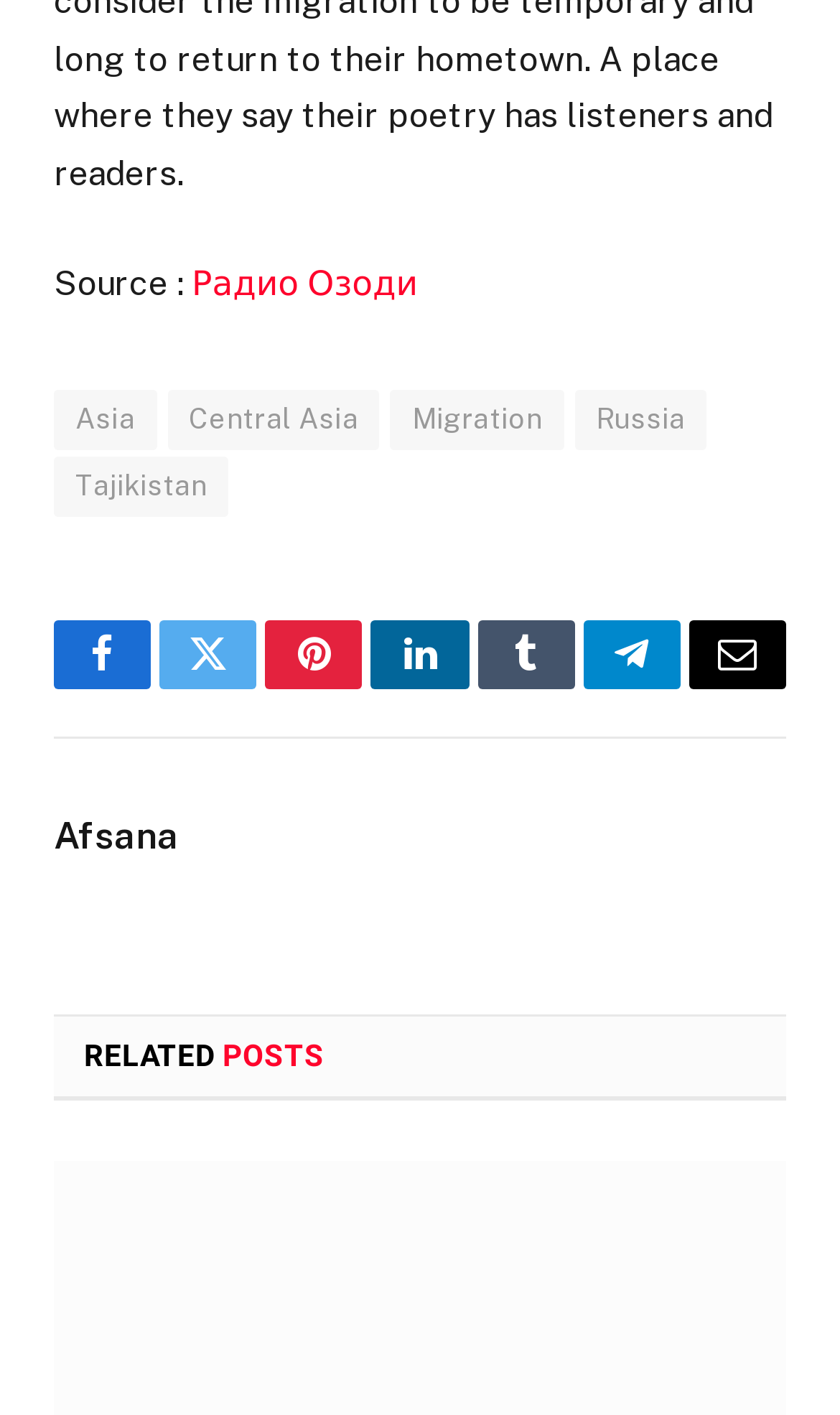Can you provide the bounding box coordinates for the element that should be clicked to implement the instruction: "visit Радио Озоди website"?

[0.228, 0.186, 0.498, 0.215]